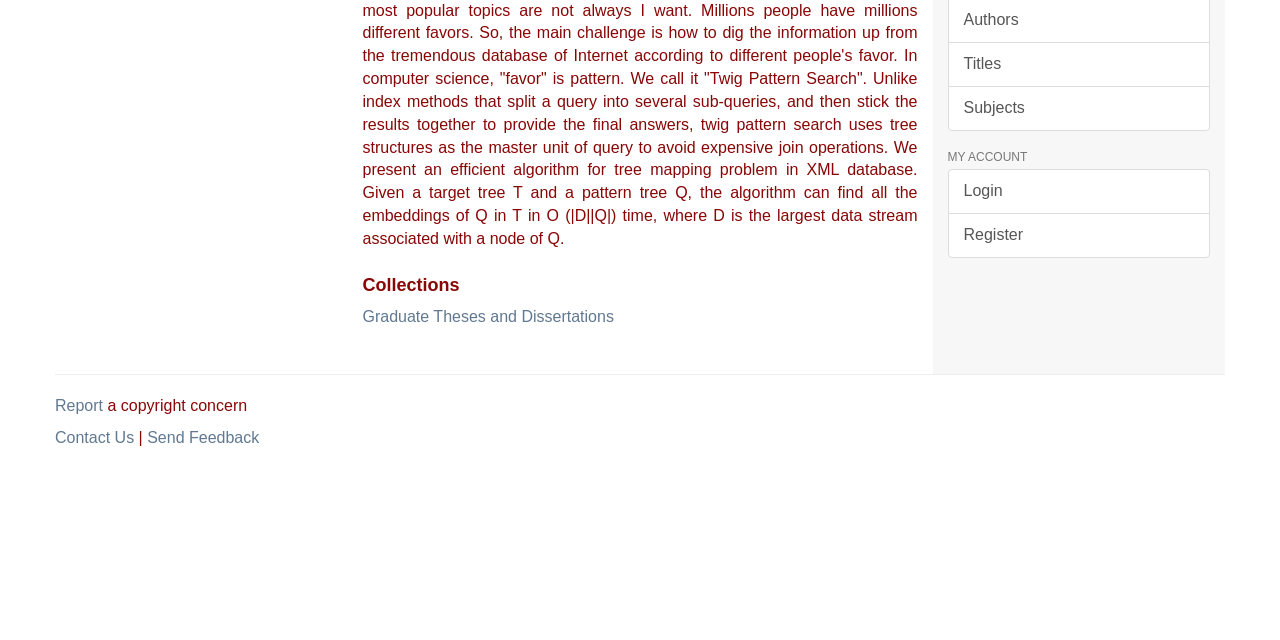Please determine the bounding box of the UI element that matches this description: Welcome!. The coordinates should be given as (top-left x, top-left y, bottom-right x, bottom-right y), with all values between 0 and 1.

None